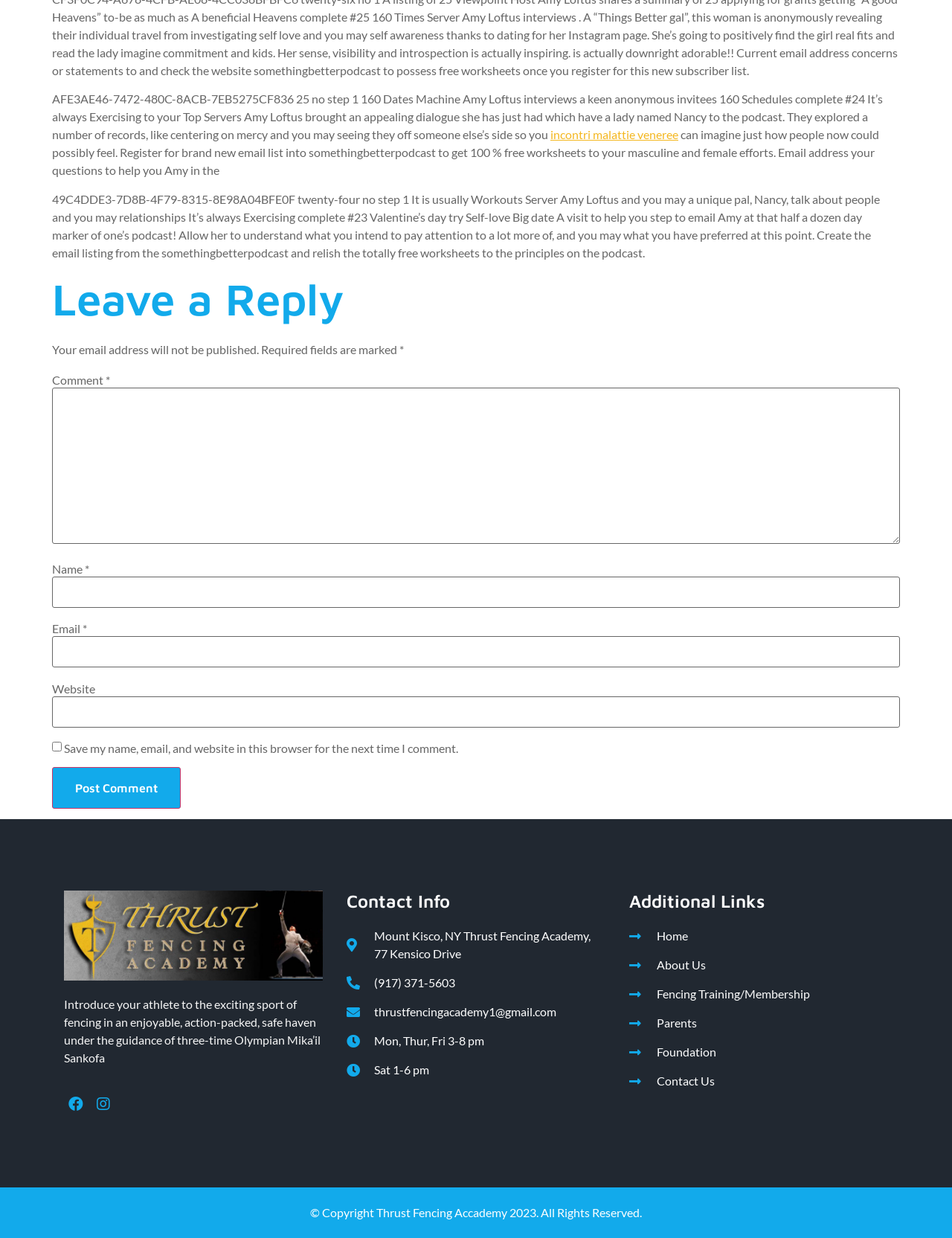Observe the image and answer the following question in detail: What are the operating hours of the fencing academy?

I found this answer by examining the text content of the StaticText elements with IDs 554 and 556, which mention the operating hours of the fencing academy. These elements are located in the Contact Info section, which suggests that they provide information about the academy's hours of operation.